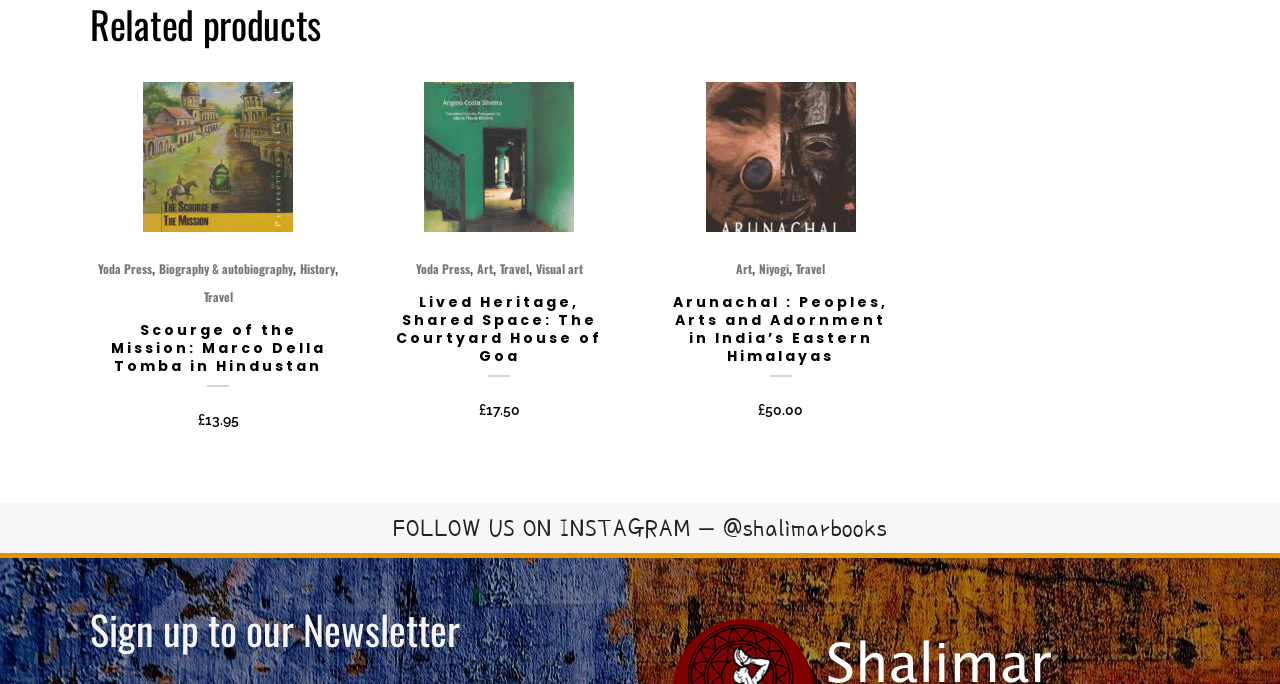Locate the UI element described as follows: "Travel". Return the bounding box coordinates as four float numbers between 0 and 1 in the order [left, top, right, bottom].

[0.159, 0.421, 0.182, 0.446]